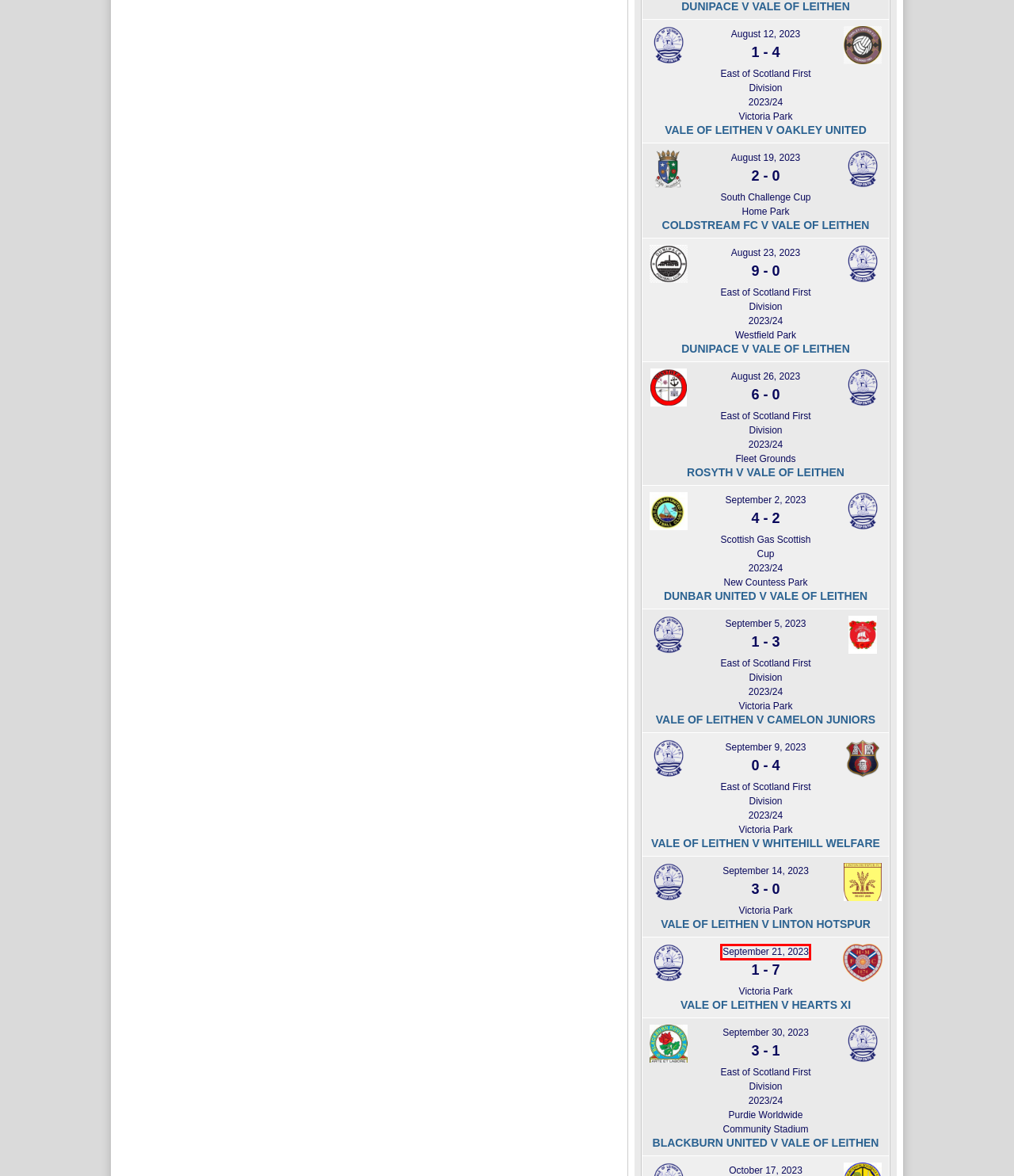You have a screenshot of a webpage with a red rectangle bounding box. Identify the best webpage description that corresponds to the new webpage after clicking the element within the red bounding box. Here are the candidates:
A. Vale of Leithen v Whitehill Welfare – Vale of Leithen FC
B. Vale of Leithen v Hearts XI – Vale of Leithen FC
C. Vale of Leithen v Camelon Juniors – Vale of Leithen FC
D. Coldstream FC v Vale of Leithen – Vale of Leithen FC
E. Vale of Leithen v Oakley United – Vale of Leithen FC
F. Vale of Leithen v Linton Hotspur – Vale of Leithen FC
G. Rosyth v Vale of Leithen – Vale of Leithen FC
H. Dunbar United v Vale of Leithen – Vale of Leithen FC

B